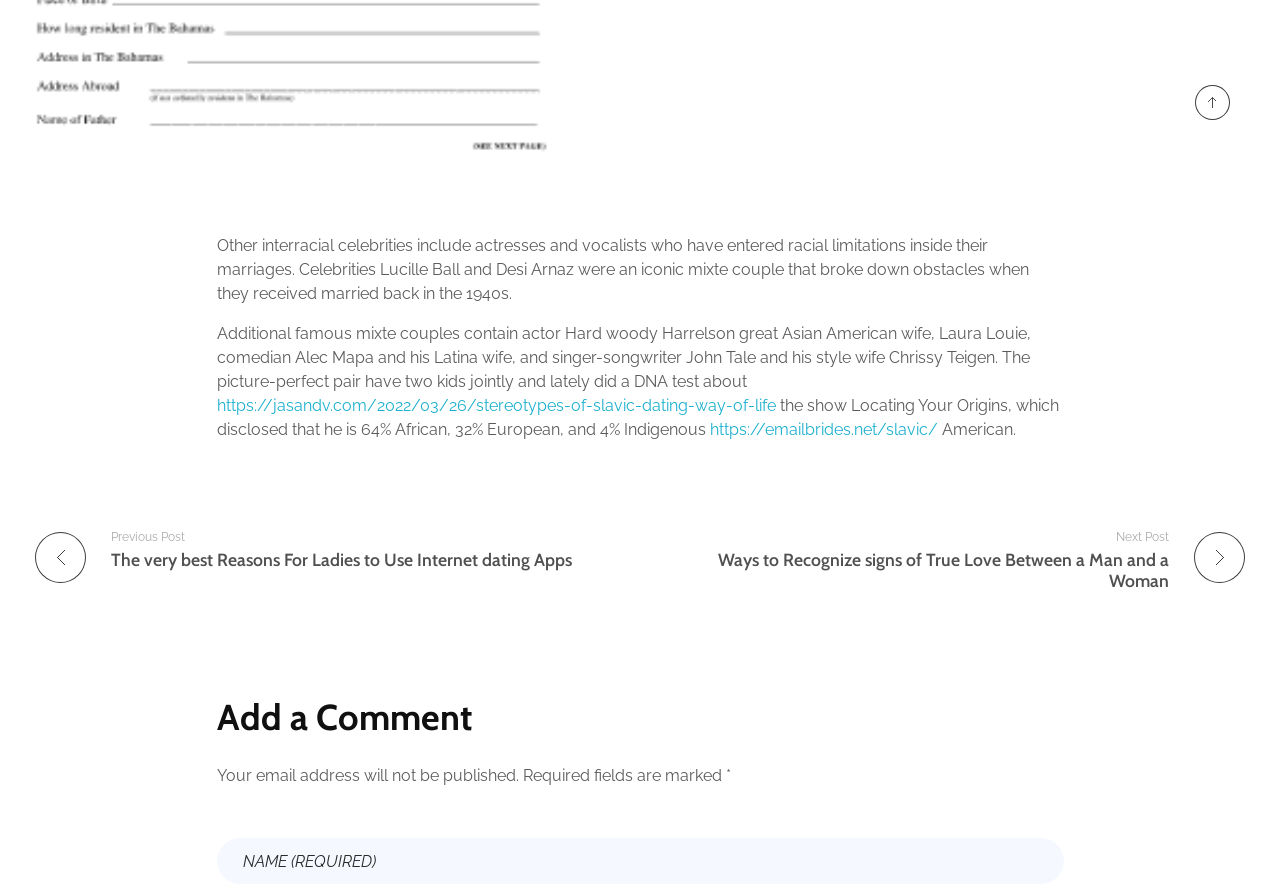Using details from the image, please answer the following question comprehensively:
What is required to submit a comment?

The comment form requires users to enter their name and email address, as indicated by the 'required' label next to the fields, ensuring that users provide valid contact information.